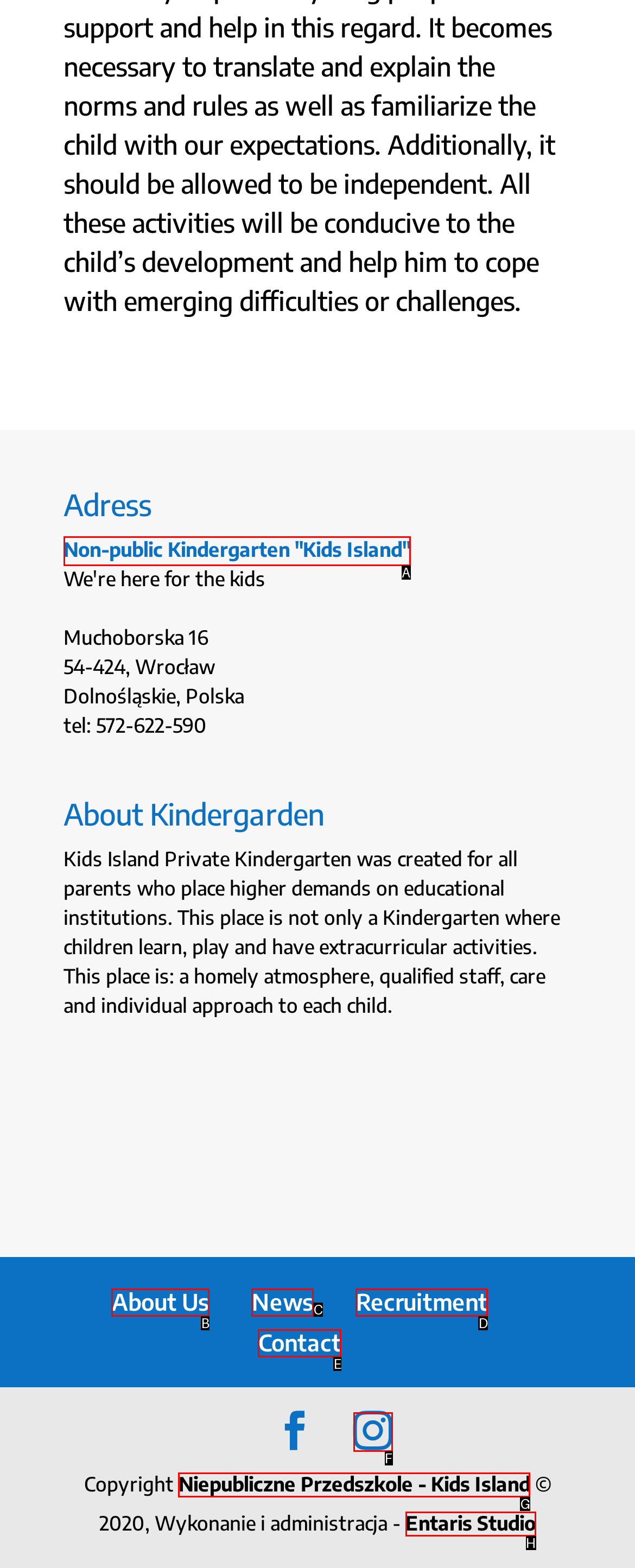Choose the HTML element that aligns with the description: Non-public Kindergarten "Kids Island". Indicate your choice by stating the letter.

A